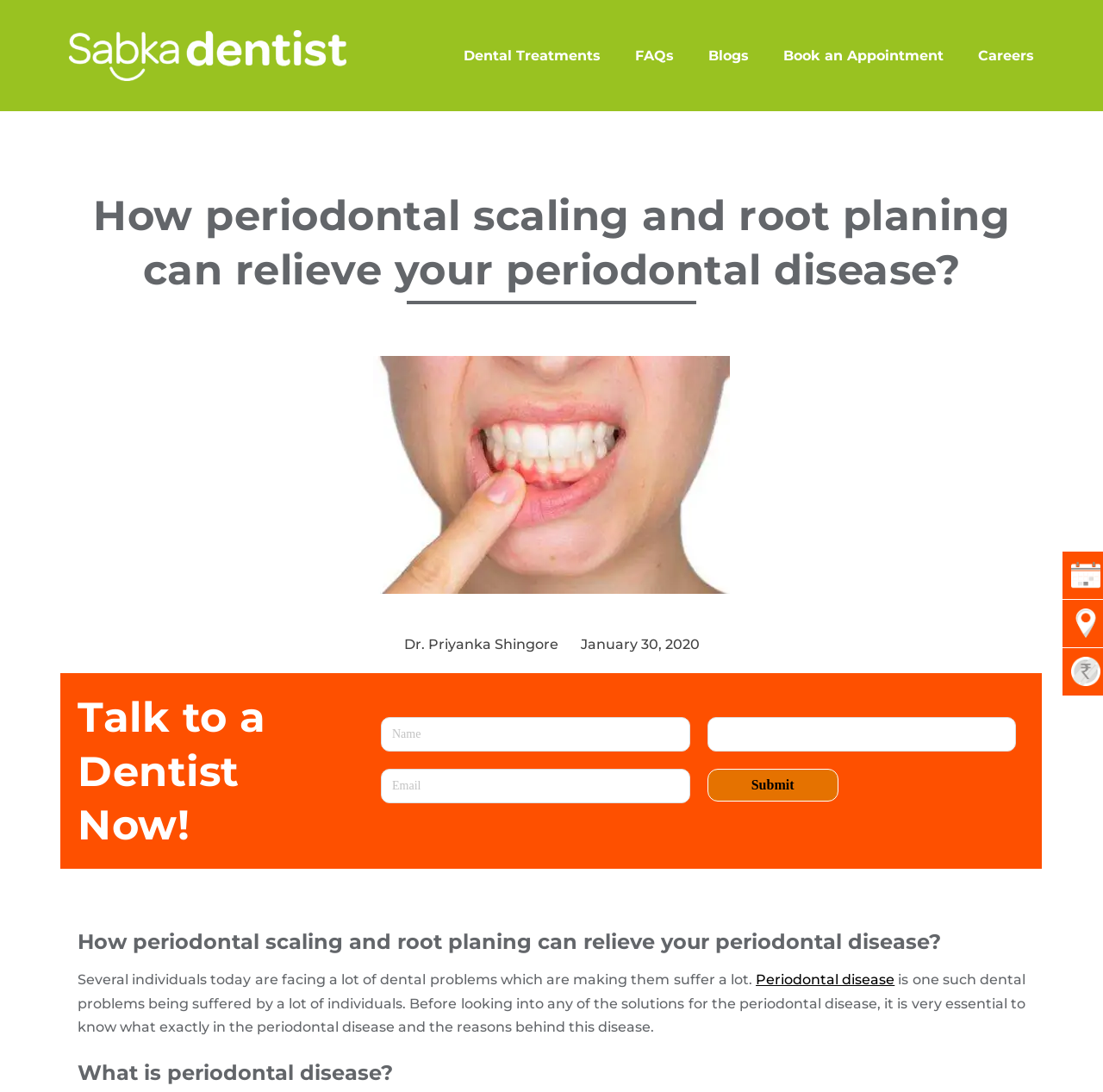Please provide the bounding box coordinates for the element that needs to be clicked to perform the instruction: "Enter text in the top textbox". The coordinates must consist of four float numbers between 0 and 1, formatted as [left, top, right, bottom].

[0.345, 0.657, 0.626, 0.689]